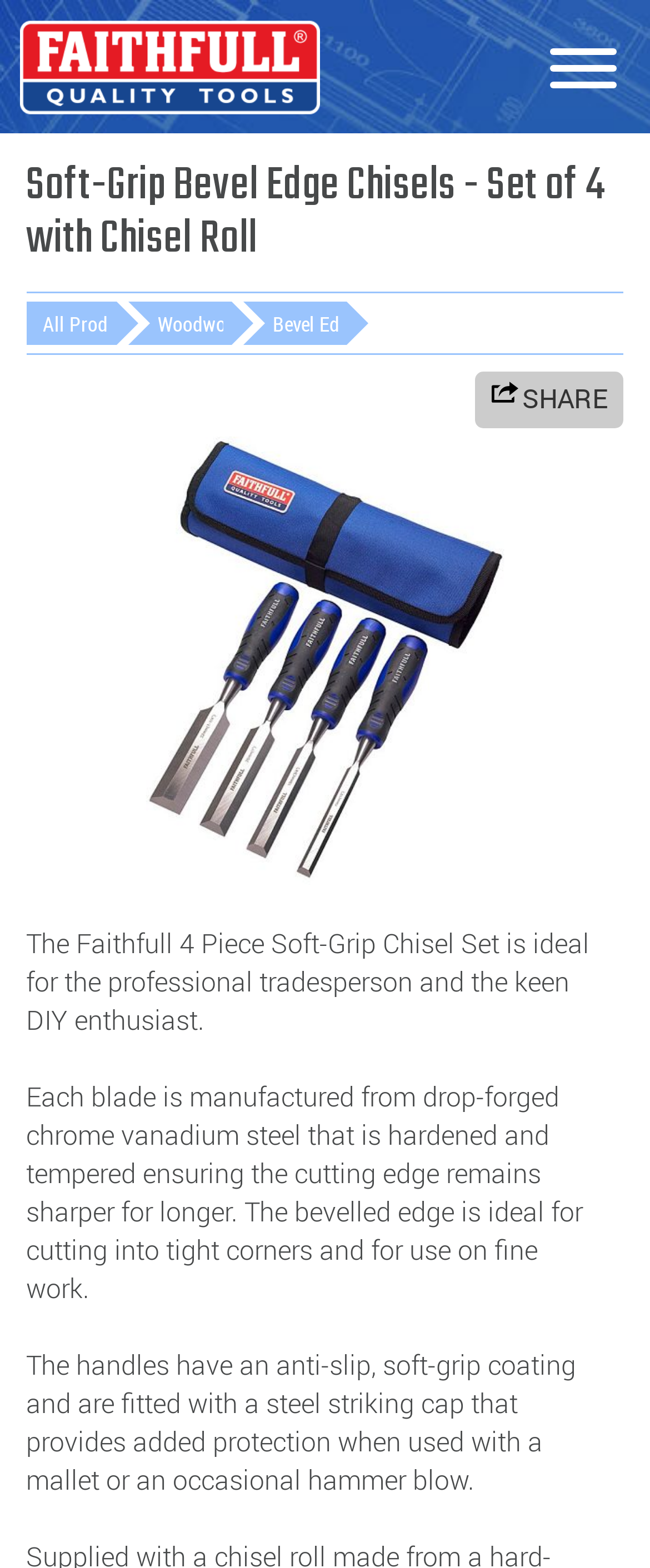Describe all significant elements and features of the webpage.

The webpage is about the Faithfull 4 Piece Soft-Grip Chisel Set, showcasing the product with detailed descriptions and an image. At the top left, there is a Faithfull logo, which is an image linked to the website's homepage. Next to it, there is a menu button. 

Below the logo, there is a heading that displays the product name, "Soft-Grip Bevel Edge Chisels - Set of 4 with Chisel Roll". Underneath the heading, there are three links to navigate to other product categories: "All Products", "Woodworking Tools", and "Bevel Edge Chisels". 

On the top right, there is a "SHARE" text. Below it, there is a large image of the product, which is also a link to the product page. 

The product description is divided into three paragraphs. The first paragraph explains that the chisel set is ideal for professional tradespeople and DIY enthusiasts. The second paragraph describes the material and quality of the blades, highlighting their durability and sharpness. The third paragraph details the features of the handles, including their anti-slip coating and steel striking cap.